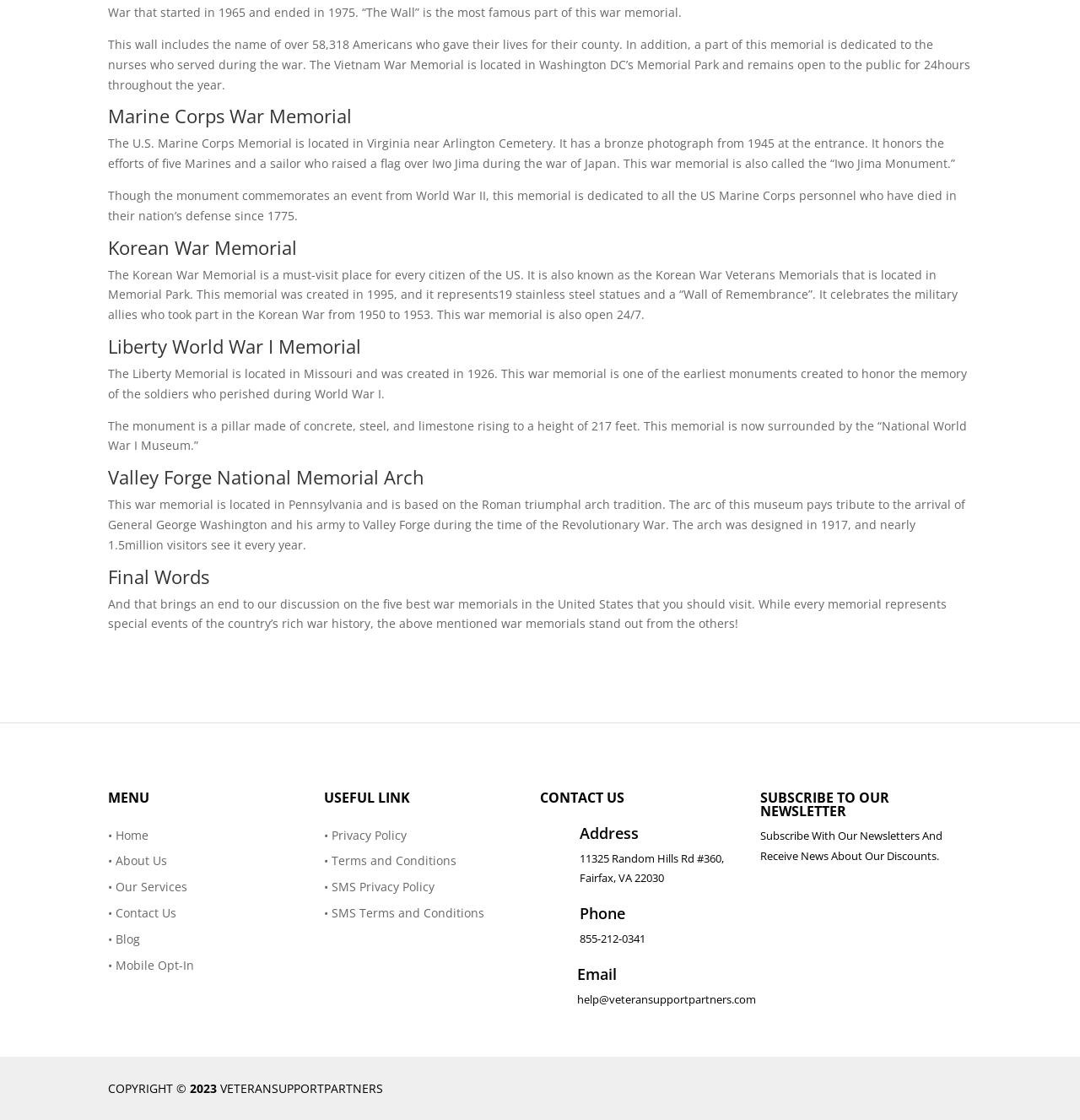Bounding box coordinates must be specified in the format (top-left x, top-left y, bottom-right x, bottom-right y). All values should be floating point numbers between 0 and 1. What are the bounding box coordinates of the UI element described as: • SMS Privacy Policy

[0.3, 0.785, 0.402, 0.799]